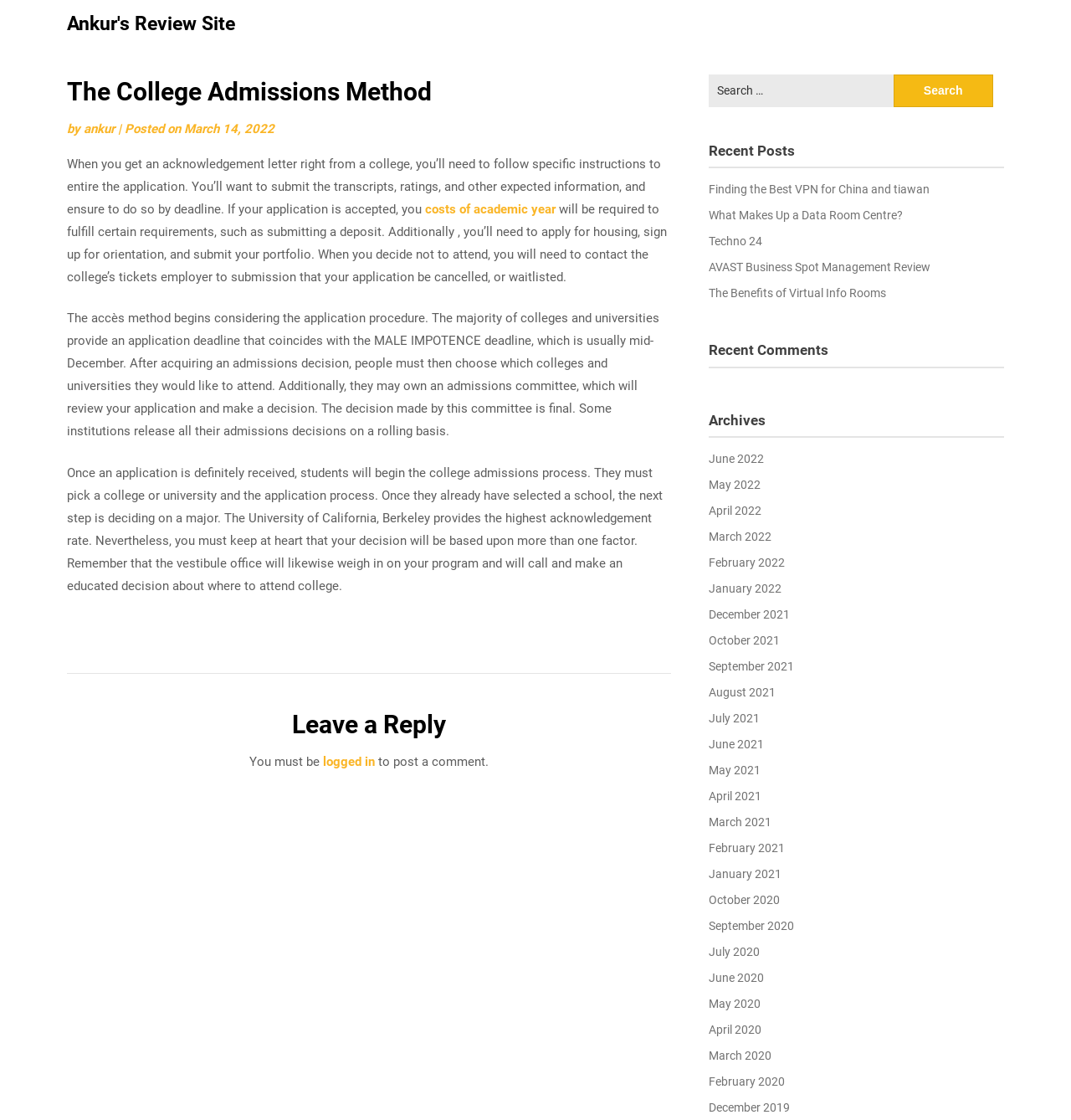Observe the image and answer the following question in detail: What is the topic of the article?

Based on the webpage content, the article appears to be discussing the college admissions process, including the steps involved in applying to college and the importance of meeting deadlines.